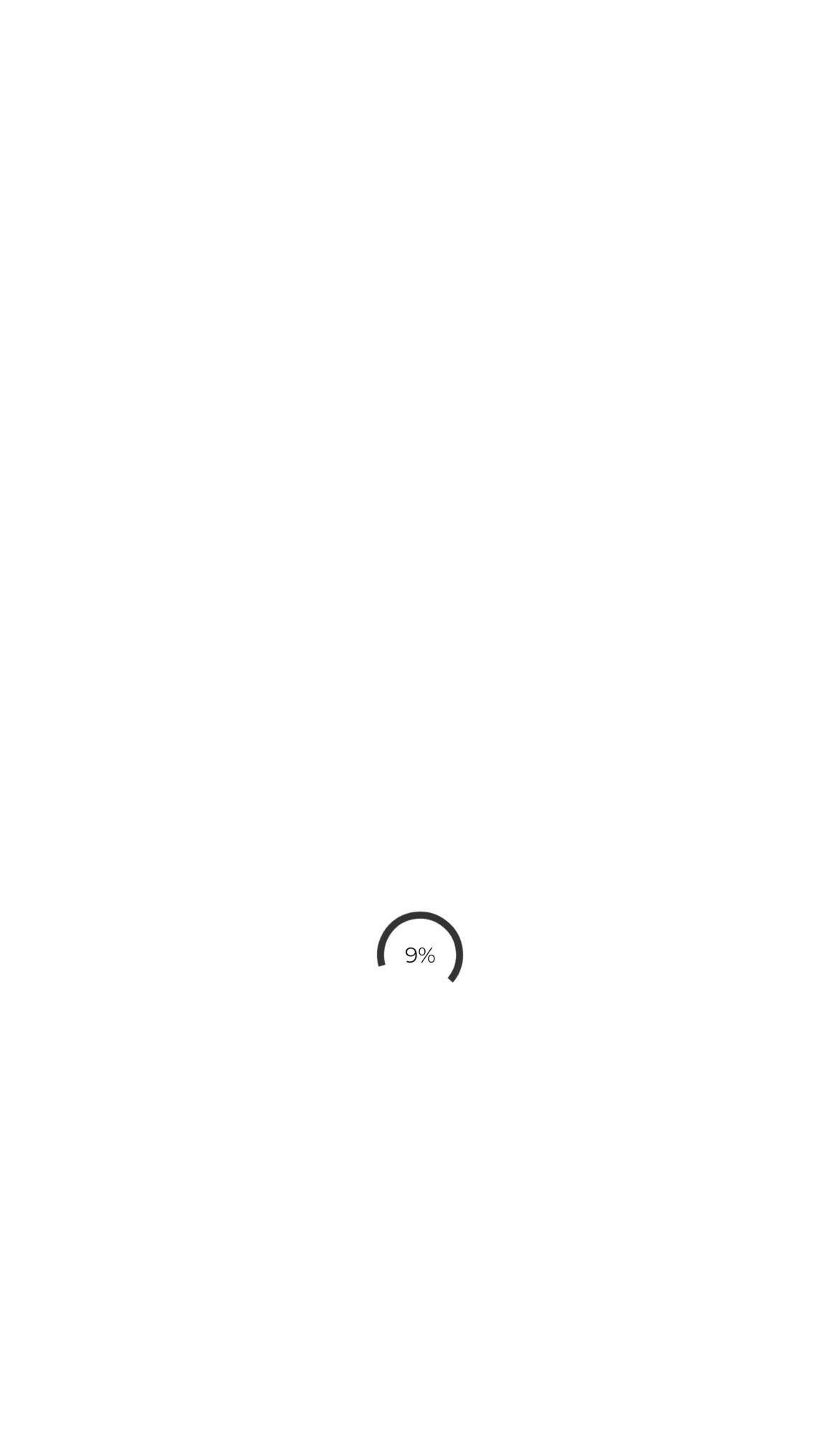Please provide a comprehensive answer to the question below using the information from the image: How many buttons are at the top of the page?

I counted the number of button elements at the top of the page, which are located within the bounding box coordinates [0.015, 0.0, 0.128, 0.066], [0.128, 0.0, 0.241, 0.066], [0.241, 0.0, 0.354, 0.066], and [0.872, 0.0, 0.985, 0.066]. There are 4 buttons in total.